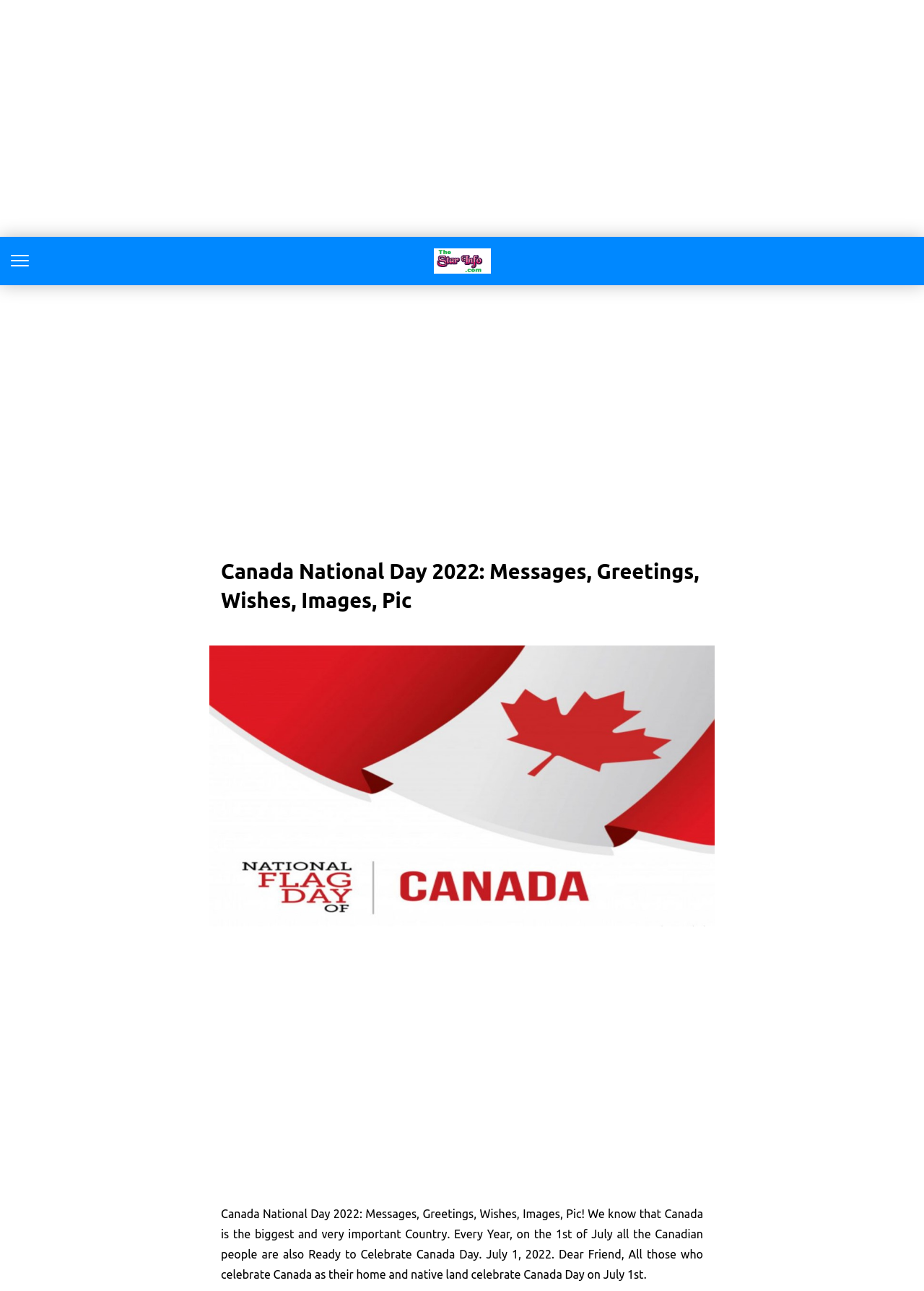Detail the webpage's structure and highlights in your description.

The webpage is about Canada National Day 2022, with a focus on messages, greetings, wishes, images, and pictures. At the top of the page, there is an advertisement region that spans the entire width of the page. Below this, there is a small button on the left side, followed by a link to "The Star Info" on the top-right side. 

Another advertisement region is located below the link, taking up most of the page's width. Within this region, there is a header section with a heading that reads "Canada National Day 2022: Messages, Greetings, Wishes, Images, Pic". Below the header, there is an image related to Canada National Day. 

Further down, there is another advertisement region, situated near the bottom of the page. Below this, there is a block of static text that provides information about Canada National Day. The text explains that Canada is an important country and that every year on July 1st, Canadians celebrate Canada Day. It also includes a message to friends celebrating Canada Day.